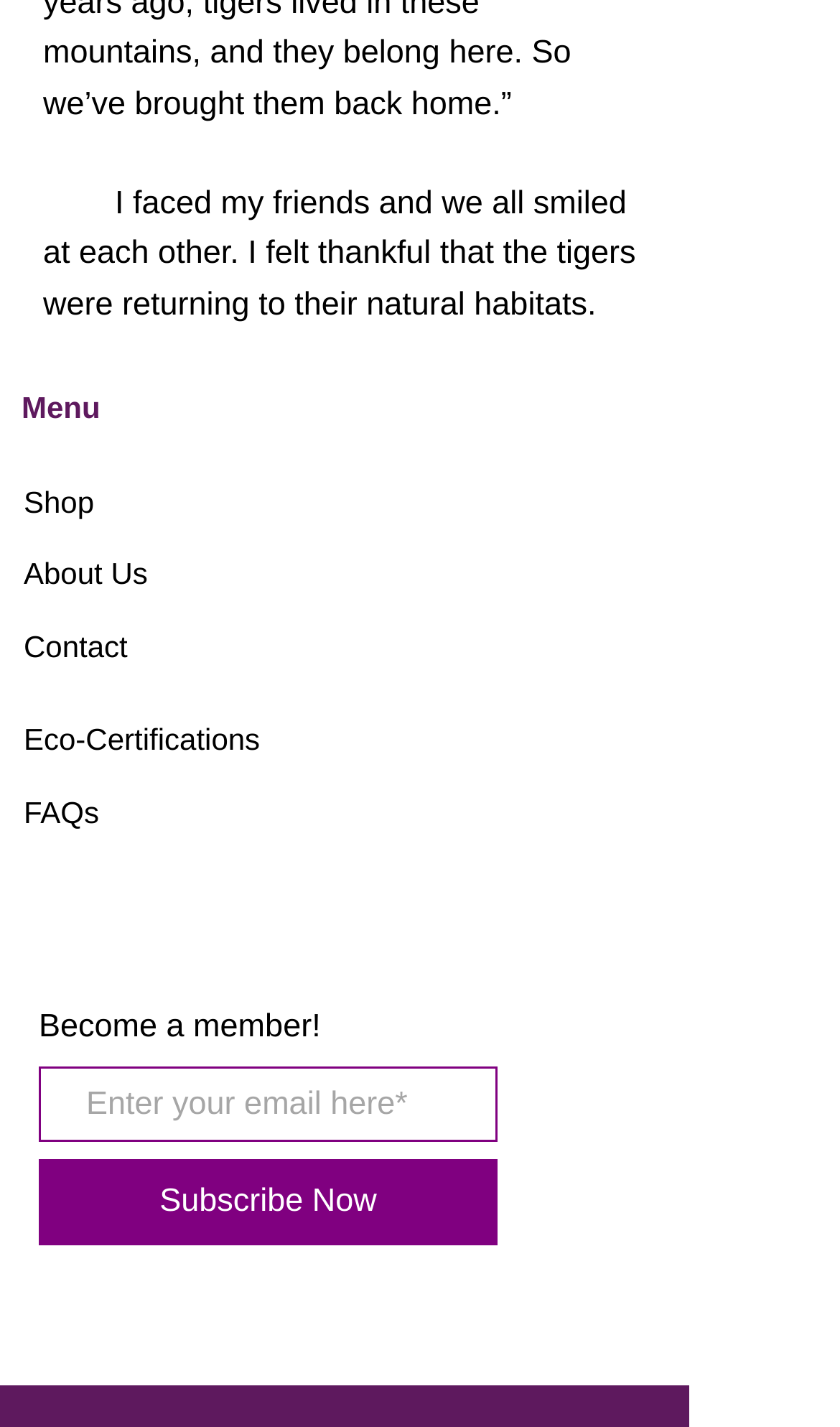Using the provided element description: "Become a member!", identify the bounding box coordinates. The coordinates should be four floats between 0 and 1 in the order [left, top, right, bottom].

[0.046, 0.706, 0.382, 0.732]